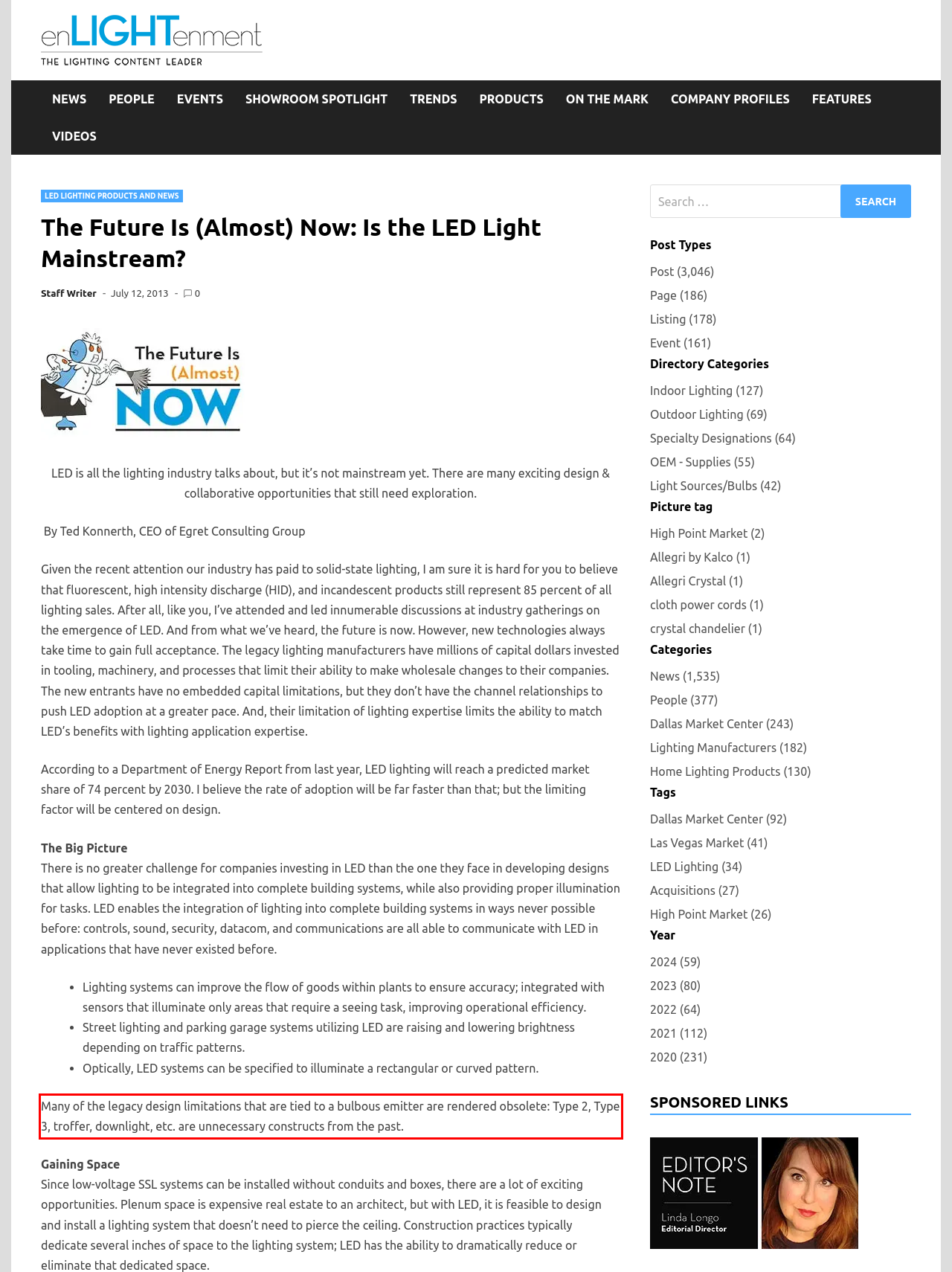Identify the text inside the red bounding box on the provided webpage screenshot by performing OCR.

Many of the legacy design limitations that are tied to a bulbous emitter are rendered obsolete: Type 2, Type 3, troffer, downlight, etc. are unnecessary constructs from the past.